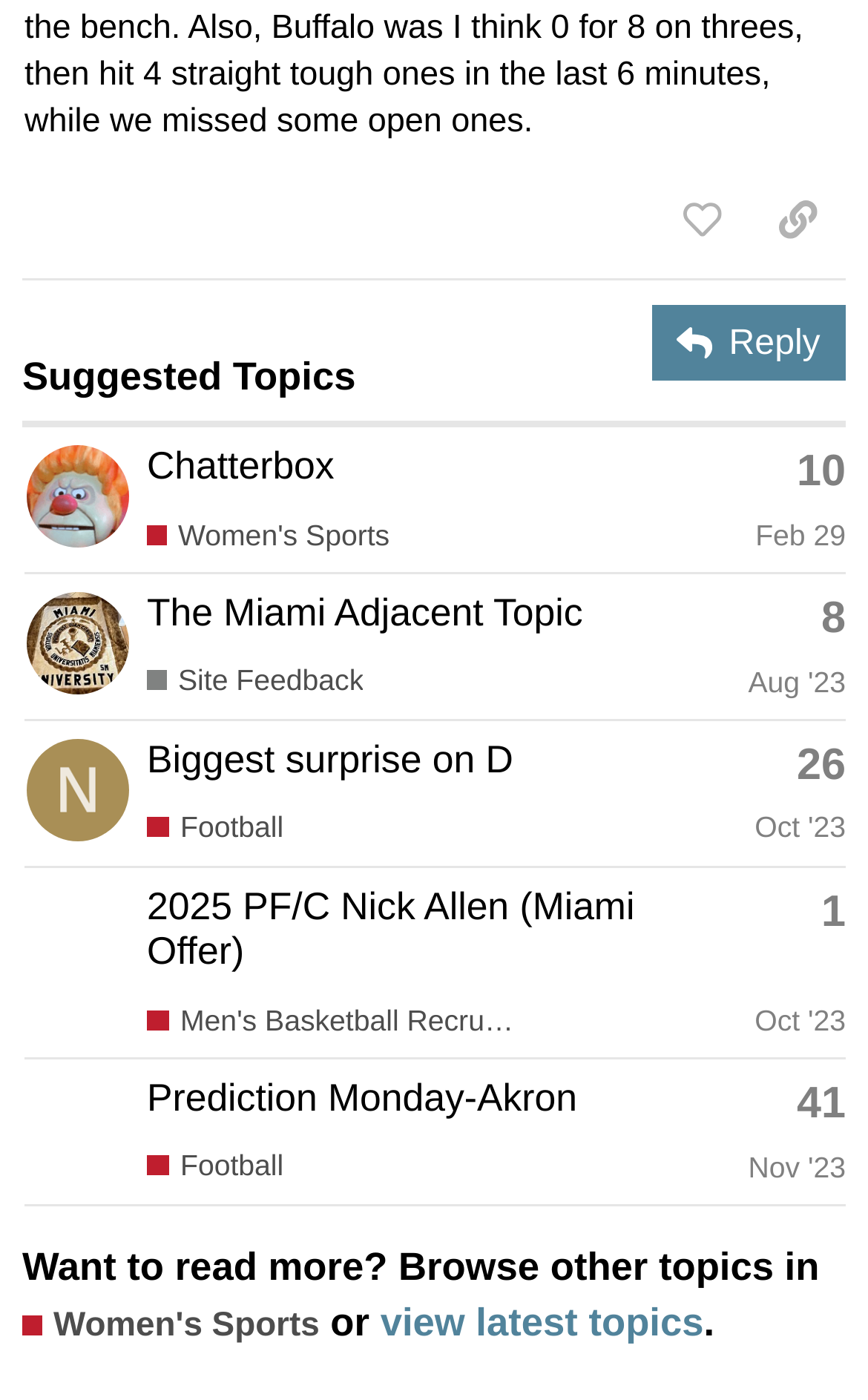How many replies does the topic 'Prediction Monday-Akron' have?
Using the picture, provide a one-word or short phrase answer.

41